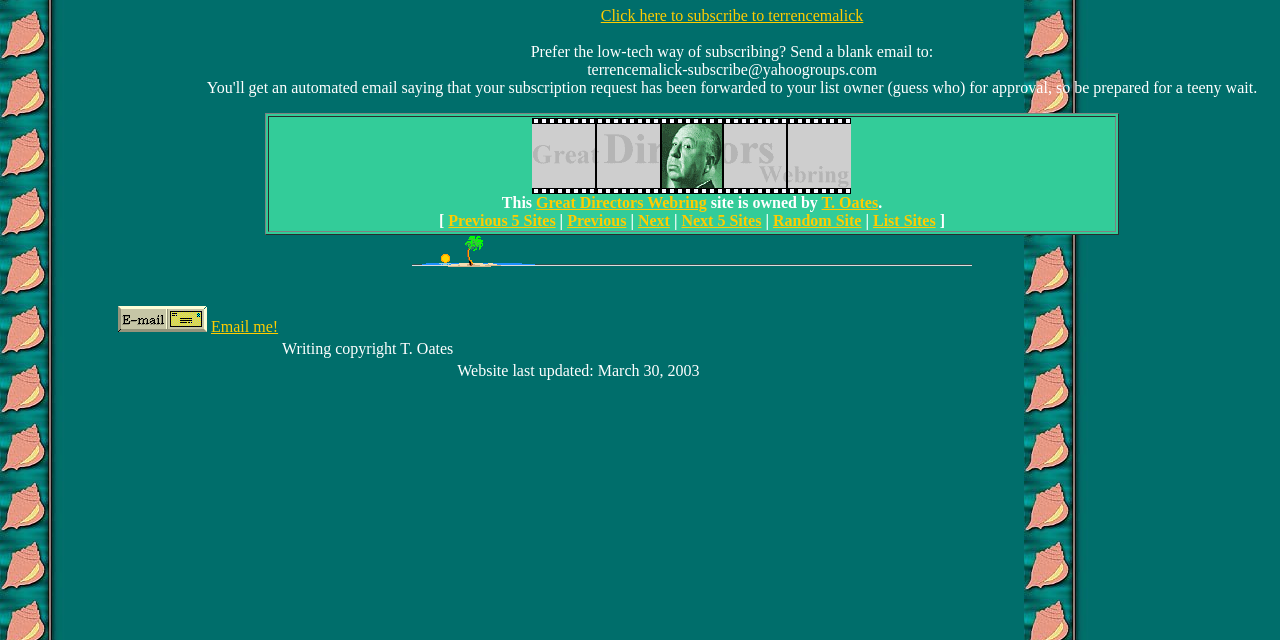Locate the bounding box coordinates of the UI element described by: "Next 5 Sites". The bounding box coordinates should consist of four float numbers between 0 and 1, i.e., [left, top, right, bottom].

[0.532, 0.332, 0.595, 0.358]